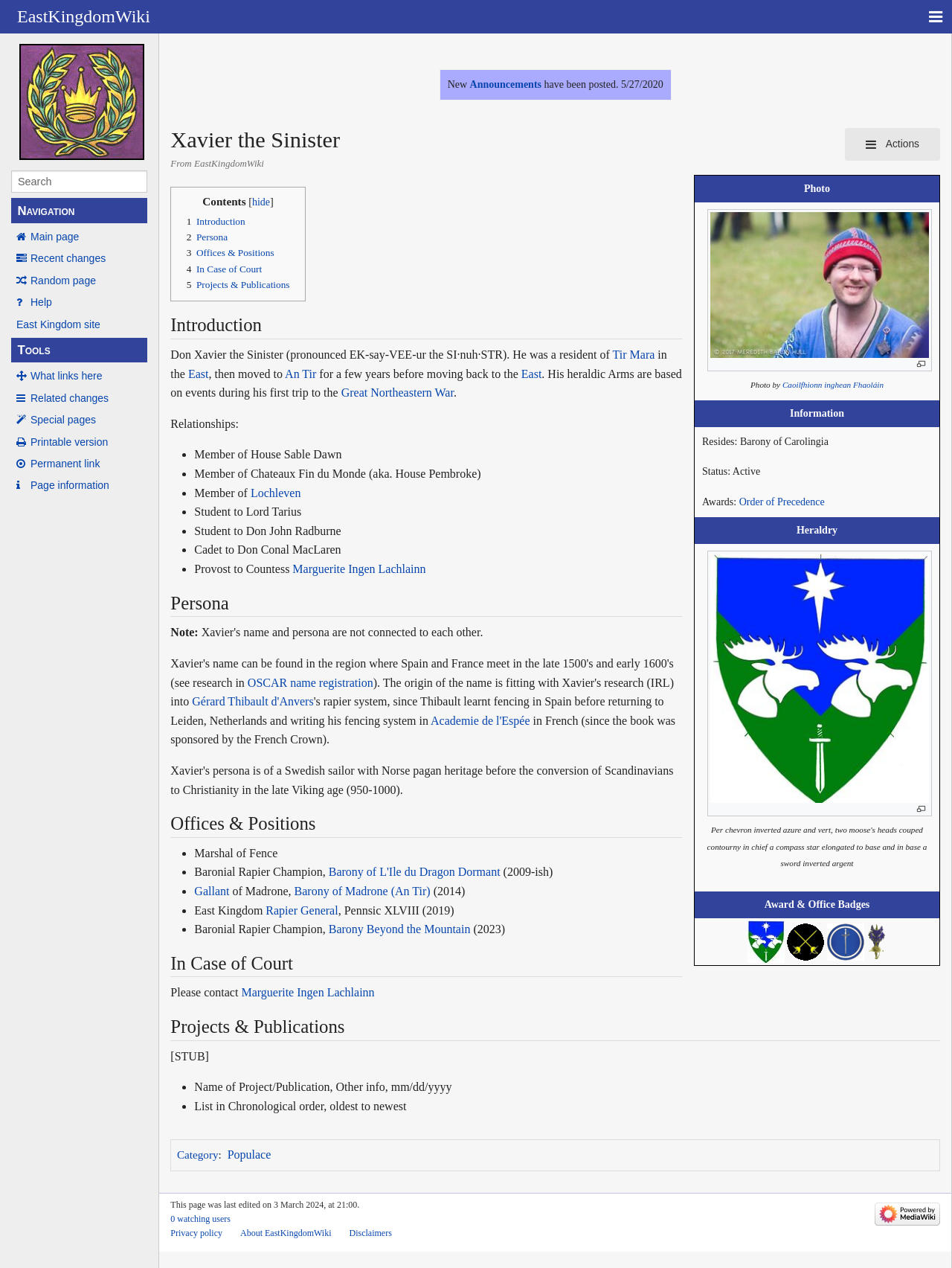Point out the bounding box coordinates of the section to click in order to follow this instruction: "View the photo".

[0.746, 0.22, 0.976, 0.229]